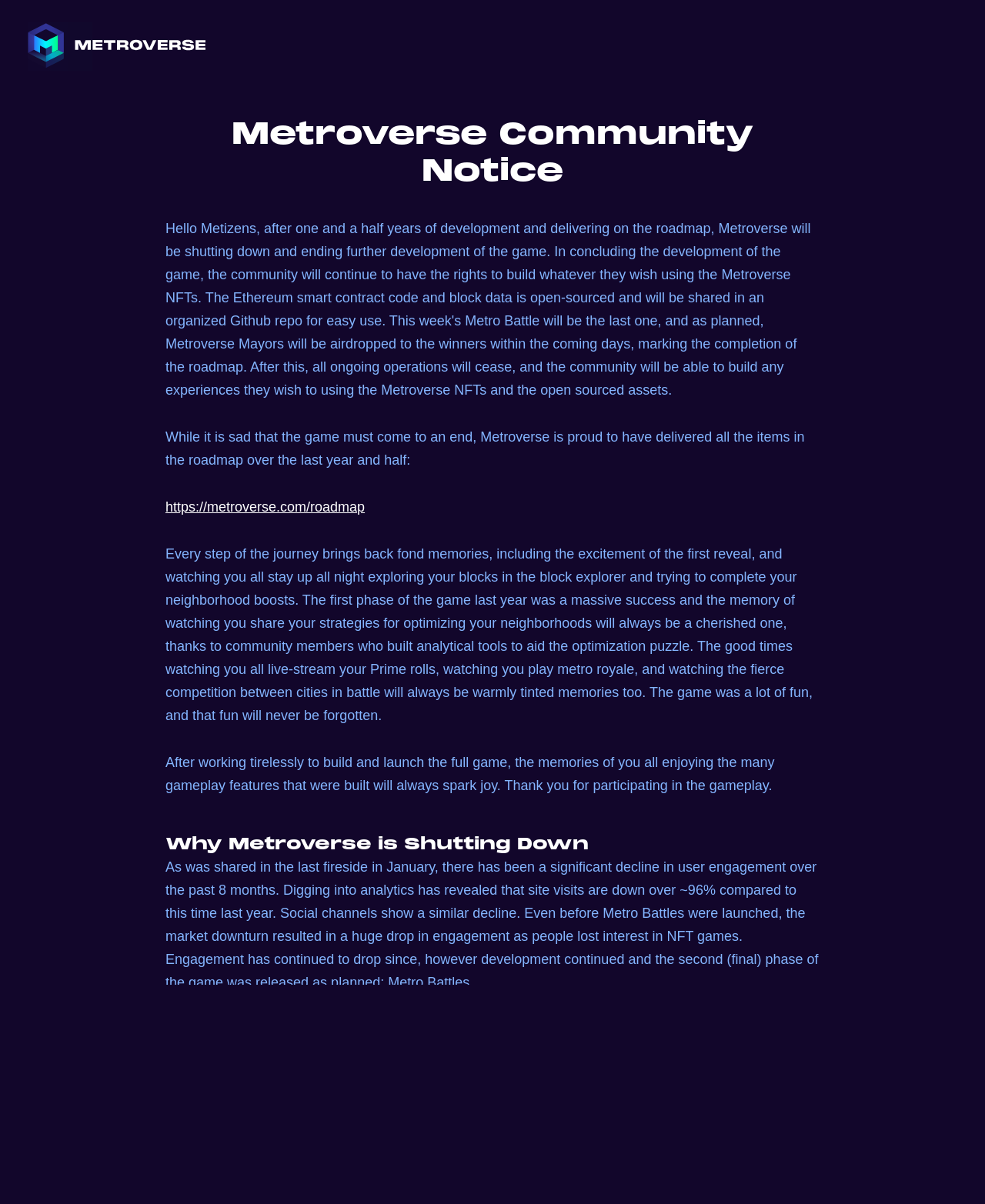Summarize the webpage with a detailed and informative caption.

The webpage is a community notice from Metroverse, featuring a logo at the top left corner. Below the logo, there is a main section that occupies most of the page. The main section starts with a heading "Metroverse Community Notice" at the top, followed by a paragraph of text that discusses the closure of the game Metroverse. The text expresses sadness about the game's end but pride in having delivered all roadmap items over the last year and a half.

Below this paragraph, there is a link to the game's roadmap, and then another paragraph of text that reminisces about fond memories of the game, including the excitement of the first reveal, block exploration, and neighborhood boosts. This is followed by another paragraph that thanks the community for participating in the gameplay.

Further down, there is a heading "Why Metroverse is Shutting Down", which is followed by two paragraphs of text that explain the reason for the game's closure. The text states that there has been a significant decline in user engagement over the past 8 months, with site visits down by 96% compared to the previous year. The decline in engagement is attributed to the market downturn and declining interest in NFT games.

Finally, at the bottom of the page, there is a heading "The Future", although there is no accompanying text to elaborate on what the future holds.